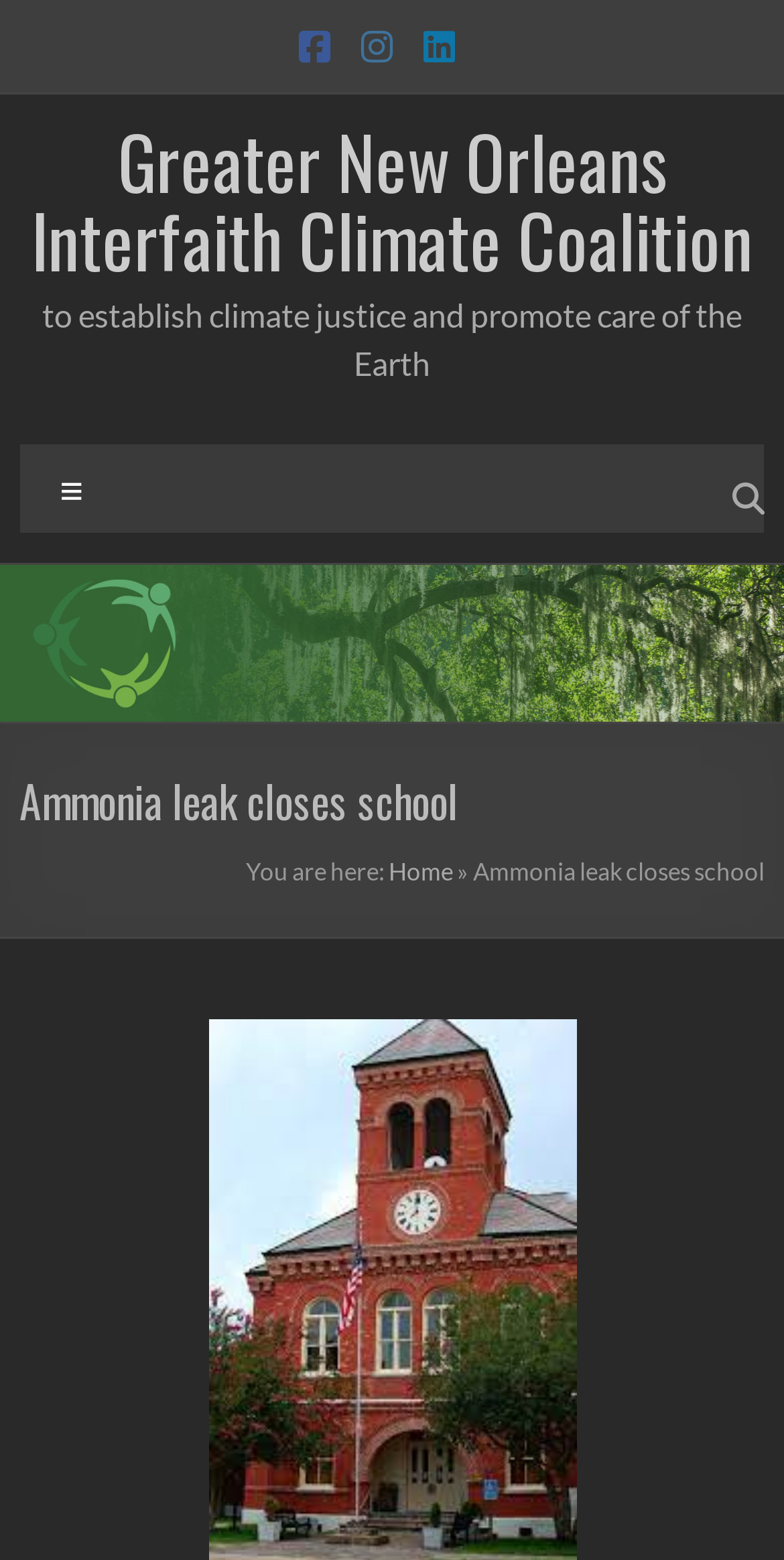Is there a way to navigate to the home page?
Give a single word or phrase answer based on the content of the image.

Yes